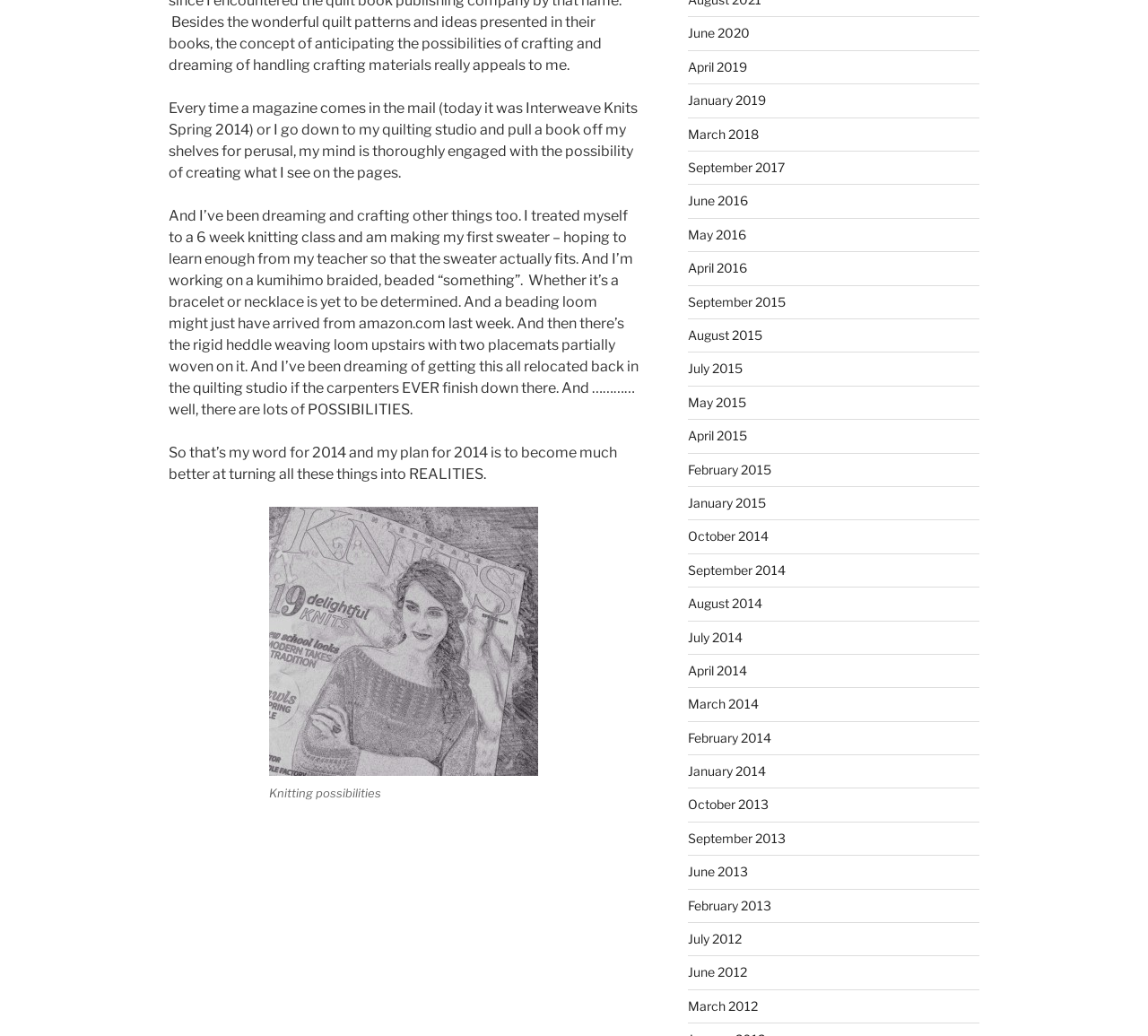Given the element description, predict the bounding box coordinates in the format (top-left x, top-left y, bottom-right x, bottom-right y), using floating point numbers between 0 and 1: read here

None